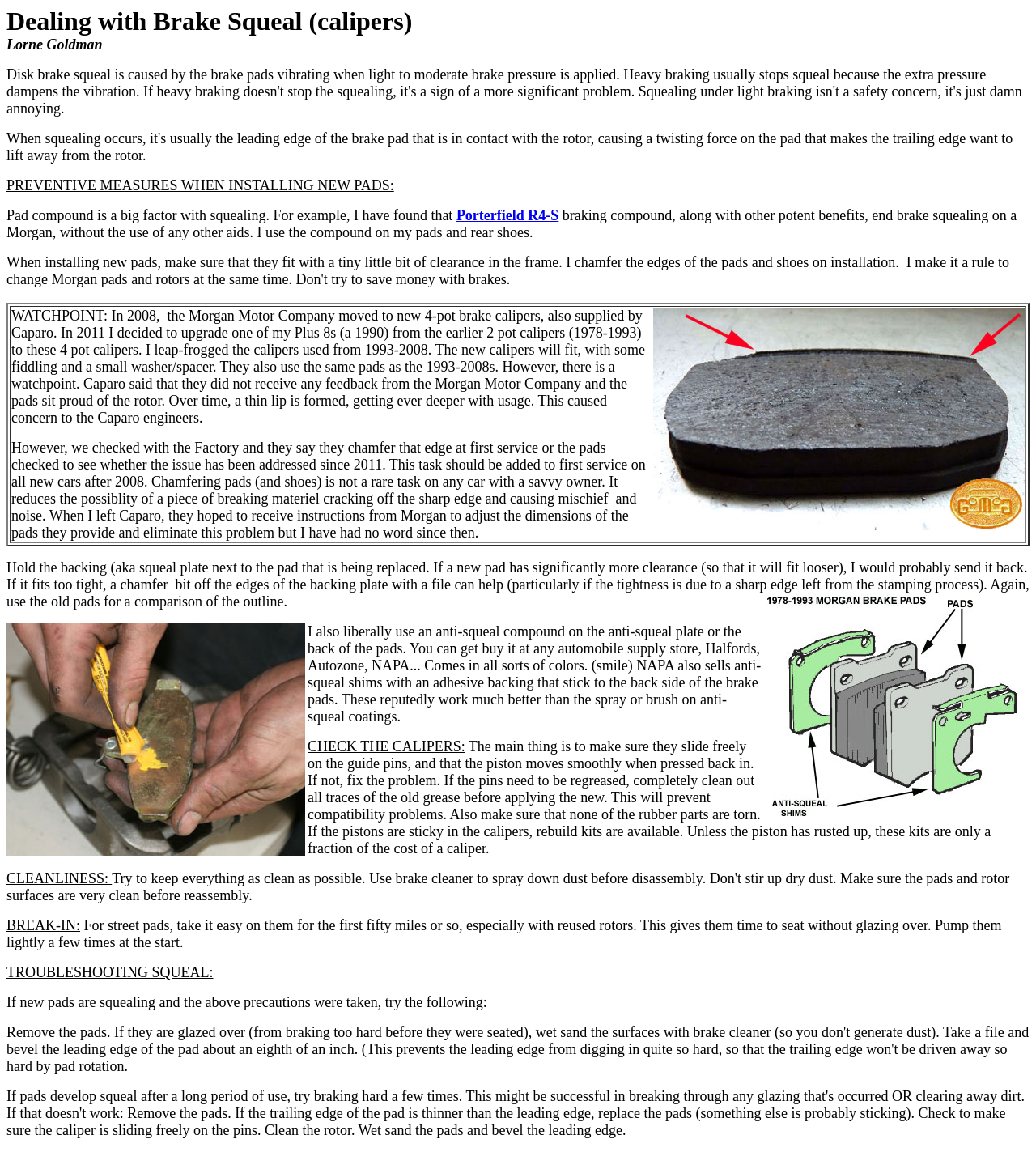What is the main topic of this webpage?
We need a detailed and exhaustive answer to the question. Please elaborate.

Based on the webpage content, it appears that the main topic is dealing with brake squeal, specifically in the context of Morgan cars and brake calipers. The webpage provides various tips and measures to prevent and troubleshoot brake squeal.